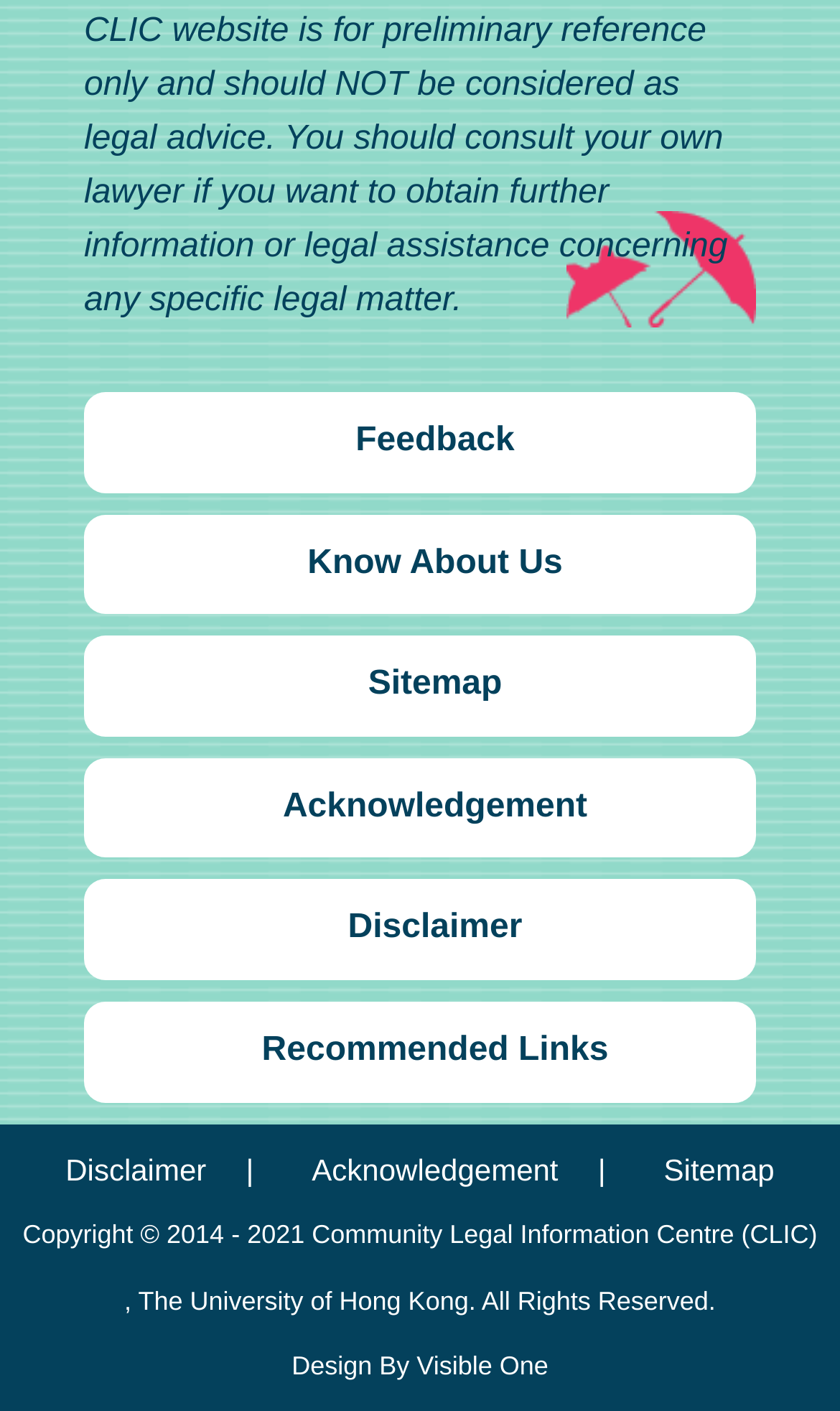Using the details from the image, please elaborate on the following question: What is the name of the design company?

I looked at the bottom section of the page and found the text 'Design By Visible One', which indicates that the design company is Visible One.